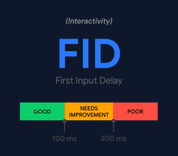What can longer FID delays lead to?
Please answer the question as detailed as possible.

Effective management of FID is crucial, as longer delays can lead to user frustration and decreased engagement, which can negatively impact the user experience on websites.